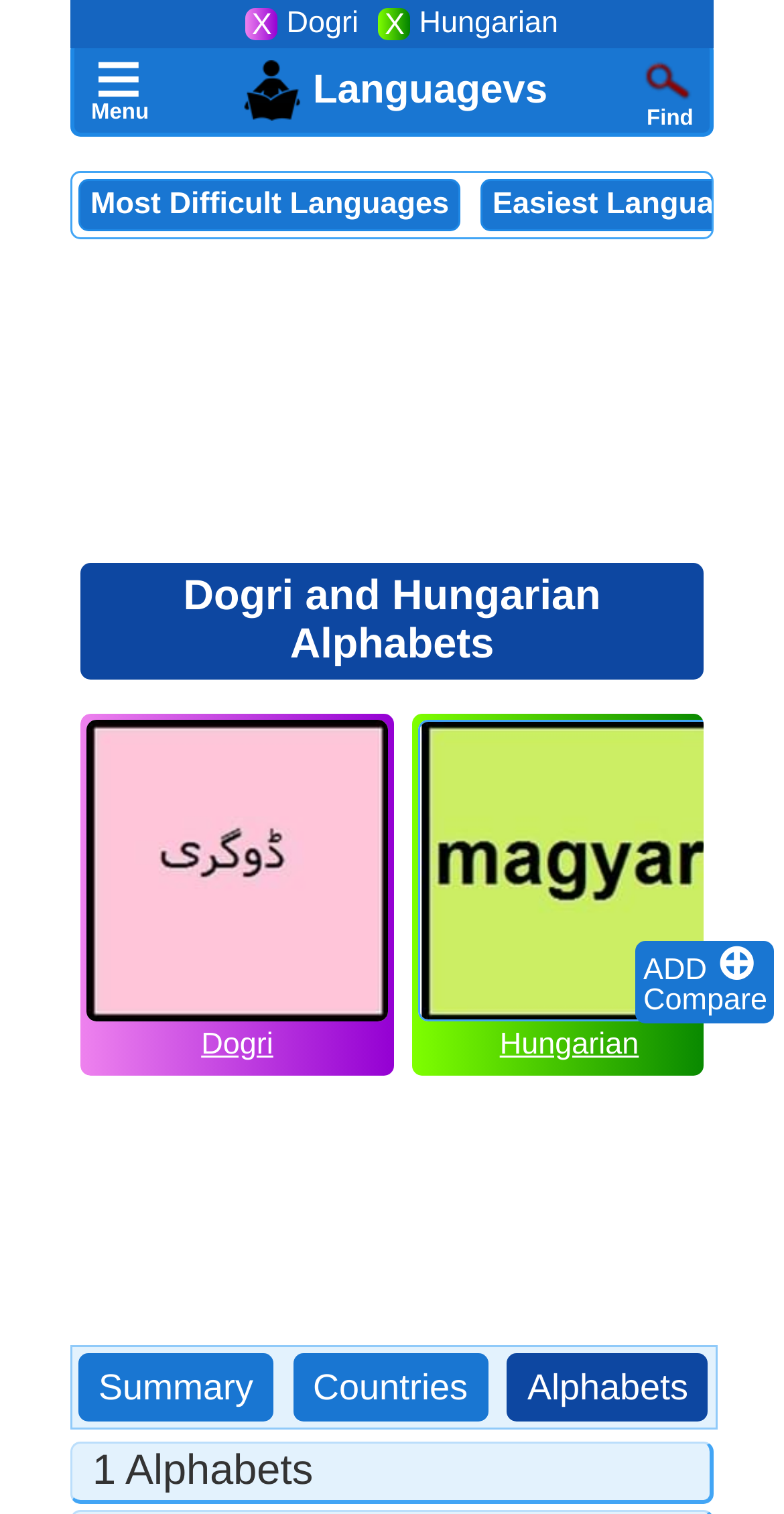Refer to the image and answer the question with as much detail as possible: How many menus are there on the webpage?

There is only one menu on the webpage, indicated by the generic element 'Menu' with a bounding box coordinate of [0.11, 0.033, 0.192, 0.069].